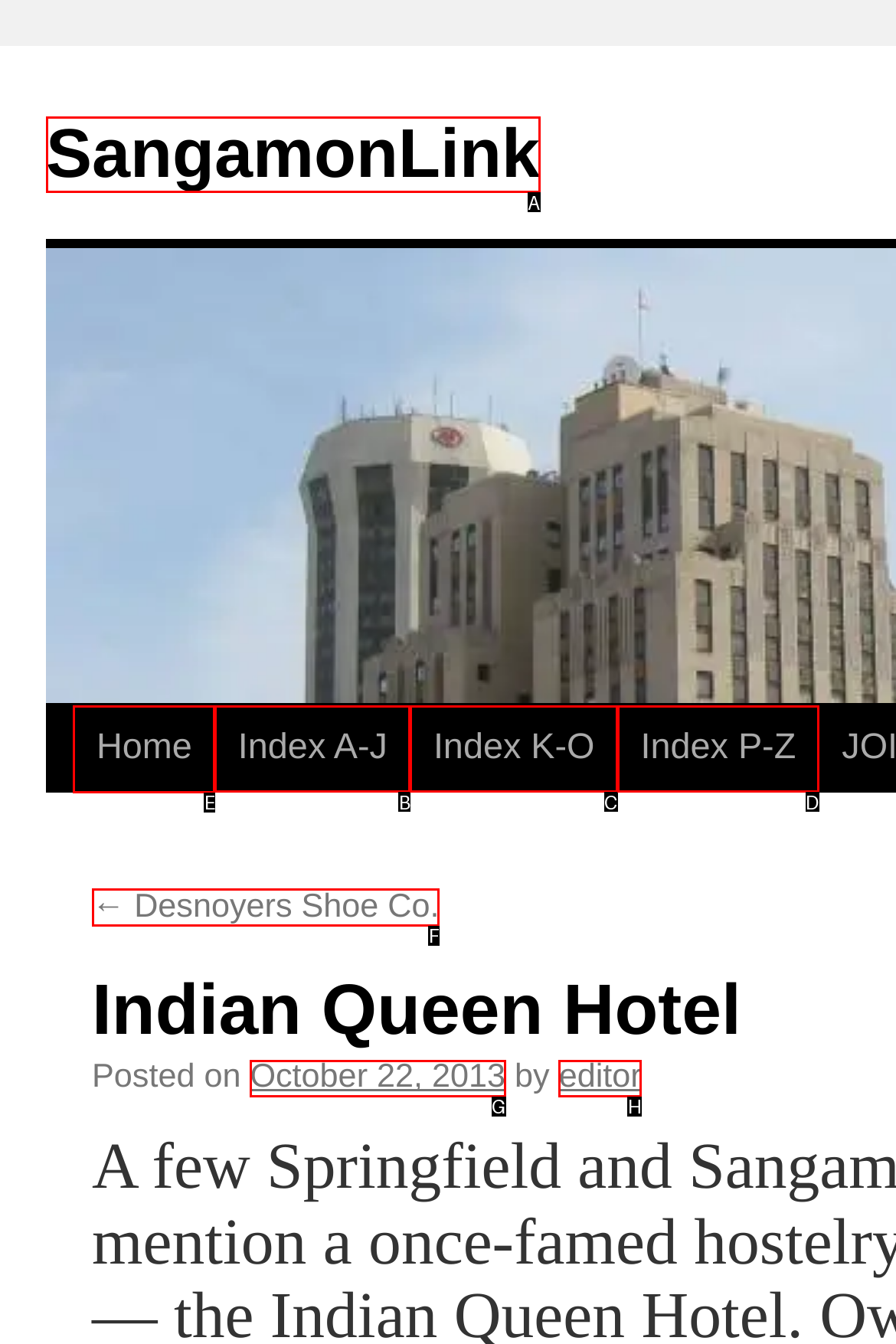Specify which HTML element I should click to complete this instruction: go to Home Answer with the letter of the relevant option.

E